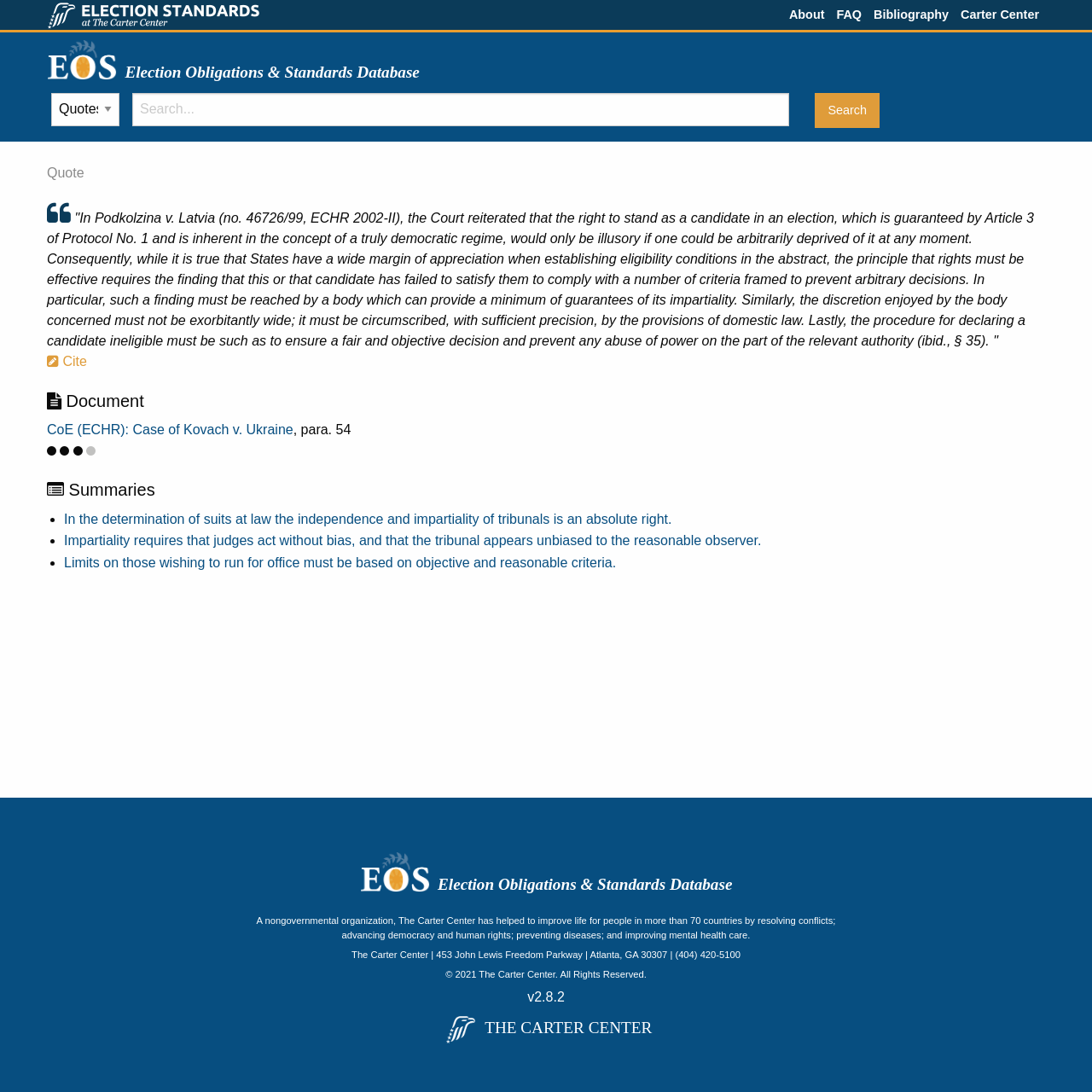Provide a one-word or short-phrase answer to the question:
What is the topic of the quote mentioned on the webpage?

Election rights